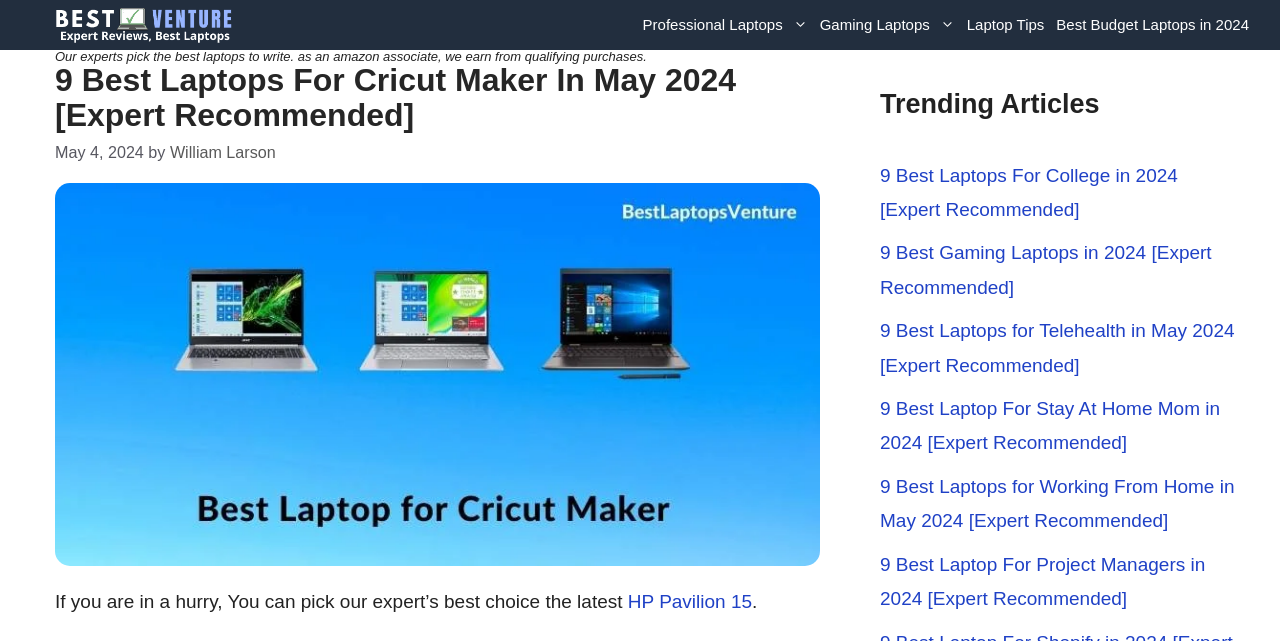Locate the bounding box for the described UI element: "Best Budget Laptops in 2024". Ensure the coordinates are four float numbers between 0 and 1, formatted as [left, top, right, bottom].

[0.821, 0.012, 0.98, 0.066]